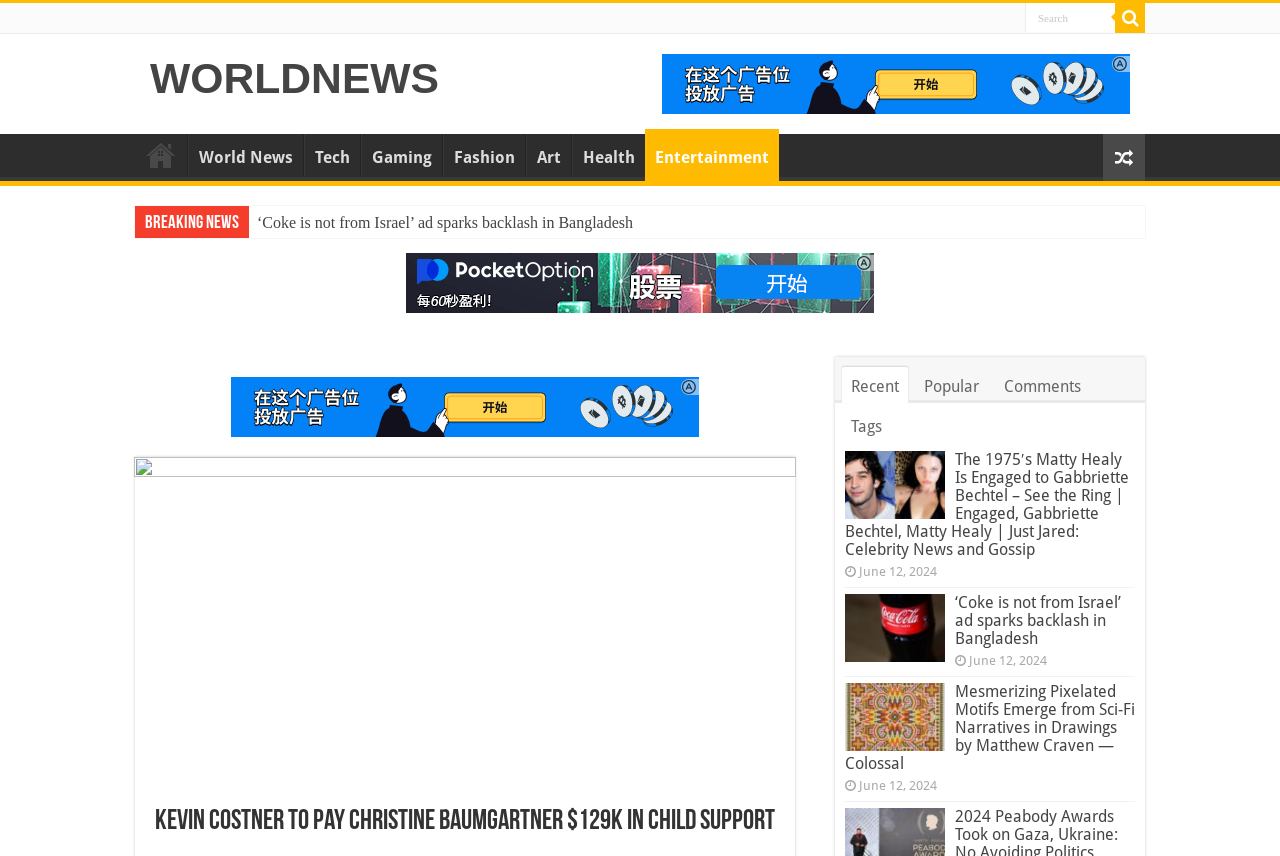Please provide a comprehensive response to the question below by analyzing the image: 
What is the topic of the article with the most recent timestamp?

I looked at the article headings and their corresponding timestamps, and found that the article with the most recent timestamp is 'Kevin Costner to Pay Christine Baumgartner $129K in Child Support' which has a timestamp of June 12, 2024.